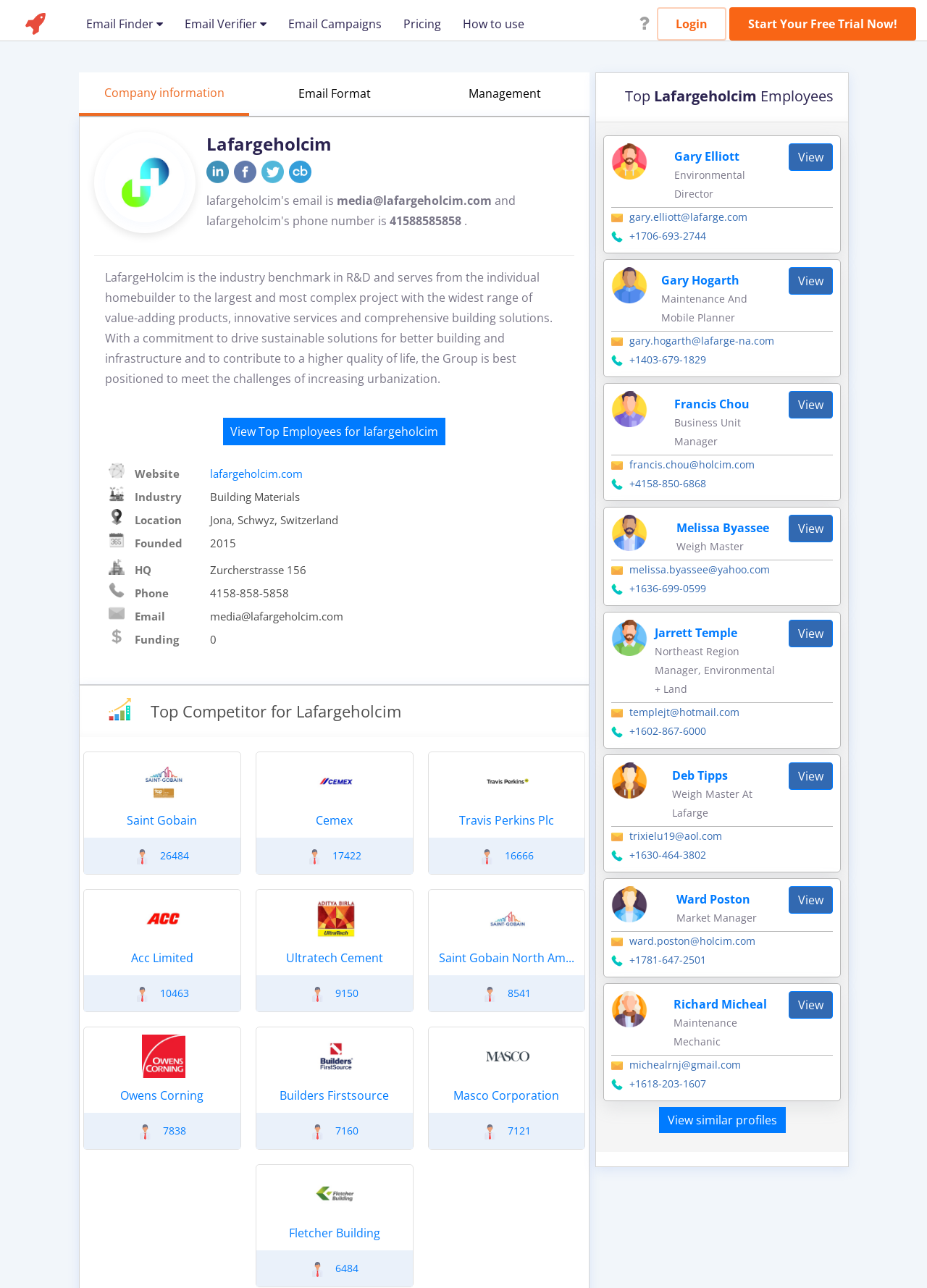Locate the bounding box coordinates of the item that should be clicked to fulfill the instruction: "View Top Employees for lafargeholcim".

[0.241, 0.324, 0.481, 0.346]